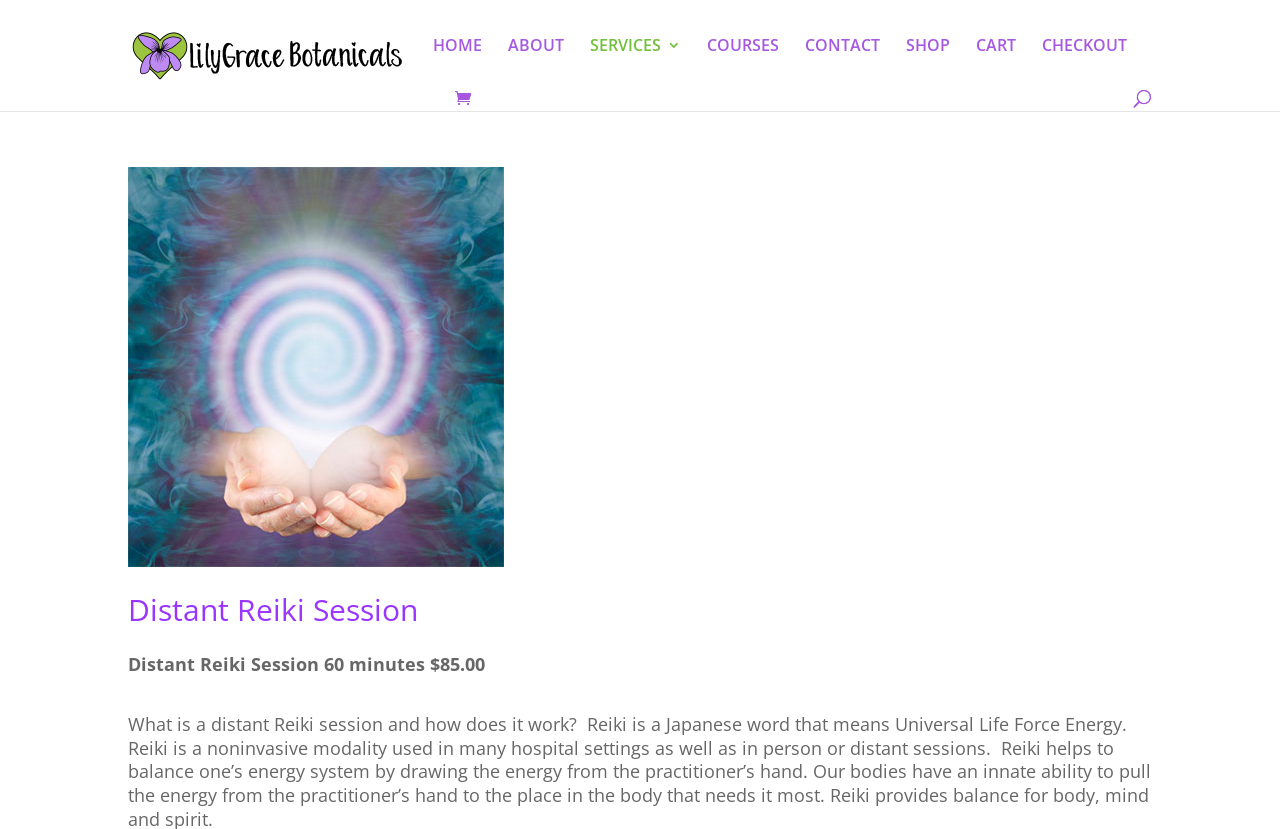Please determine the bounding box coordinates of the area that needs to be clicked to complete this task: 'go to about page'. The coordinates must be four float numbers between 0 and 1, formatted as [left, top, right, bottom].

[0.397, 0.046, 0.441, 0.109]